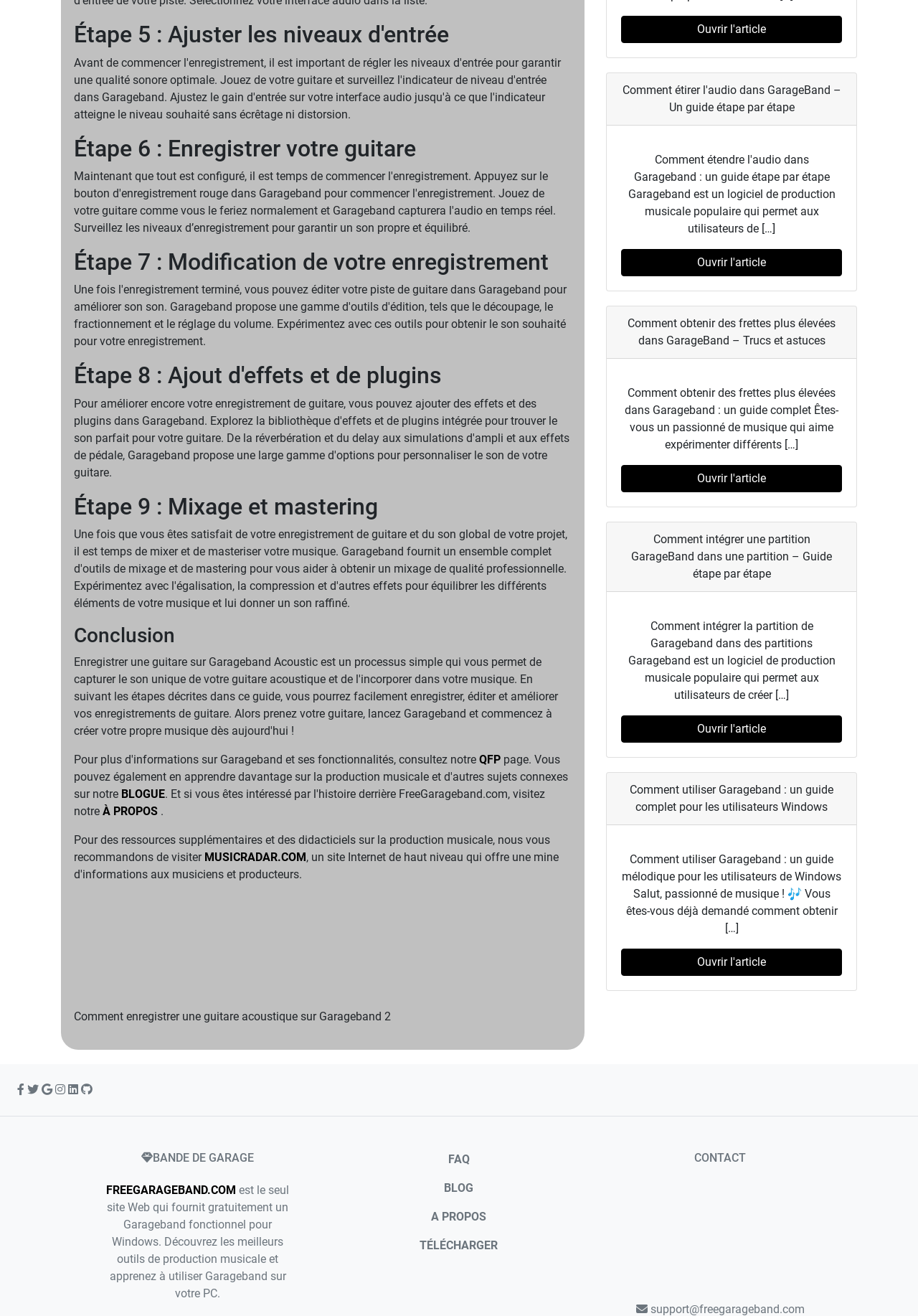For the element described, predict the bounding box coordinates as (top-left x, top-left y, bottom-right x, bottom-right y). All values should be between 0 and 1. Element description: FAQ

[0.488, 0.876, 0.512, 0.886]